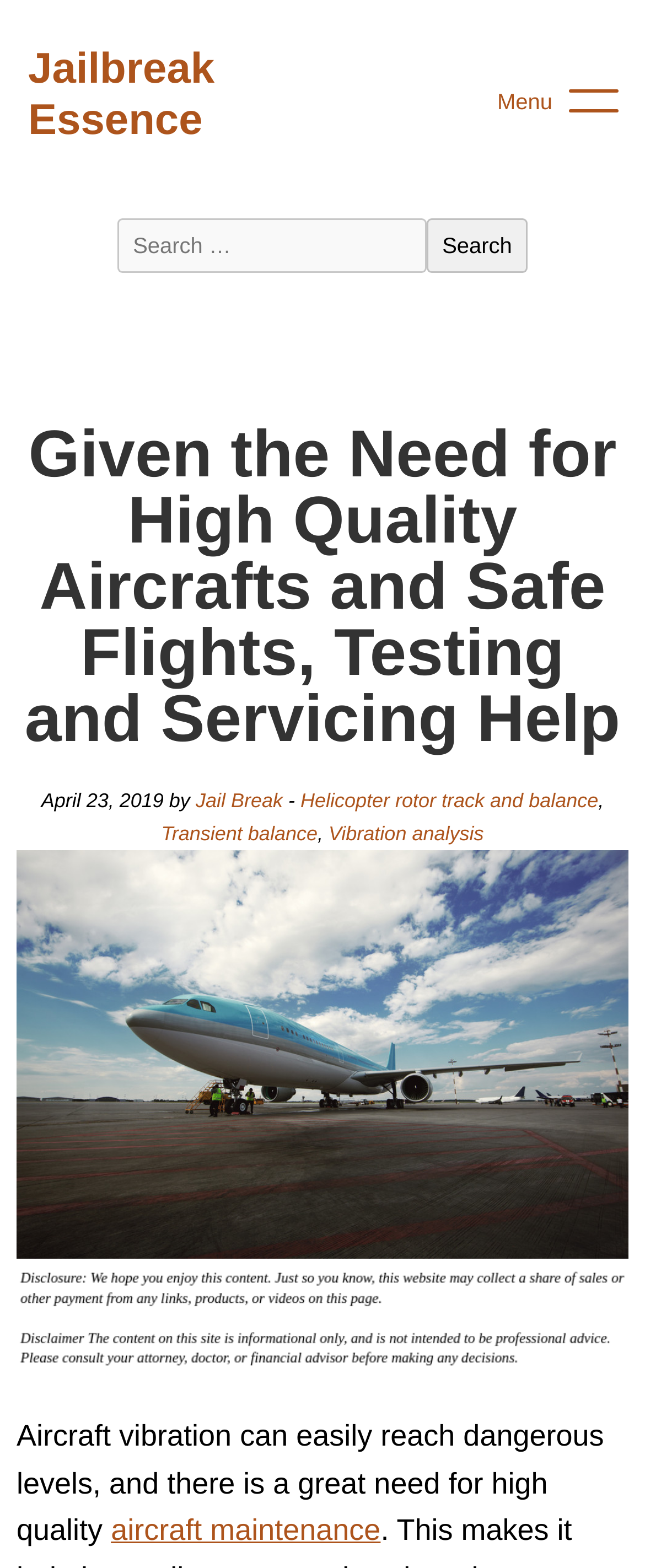Find the bounding box coordinates of the element I should click to carry out the following instruction: "Go to HOME page".

None